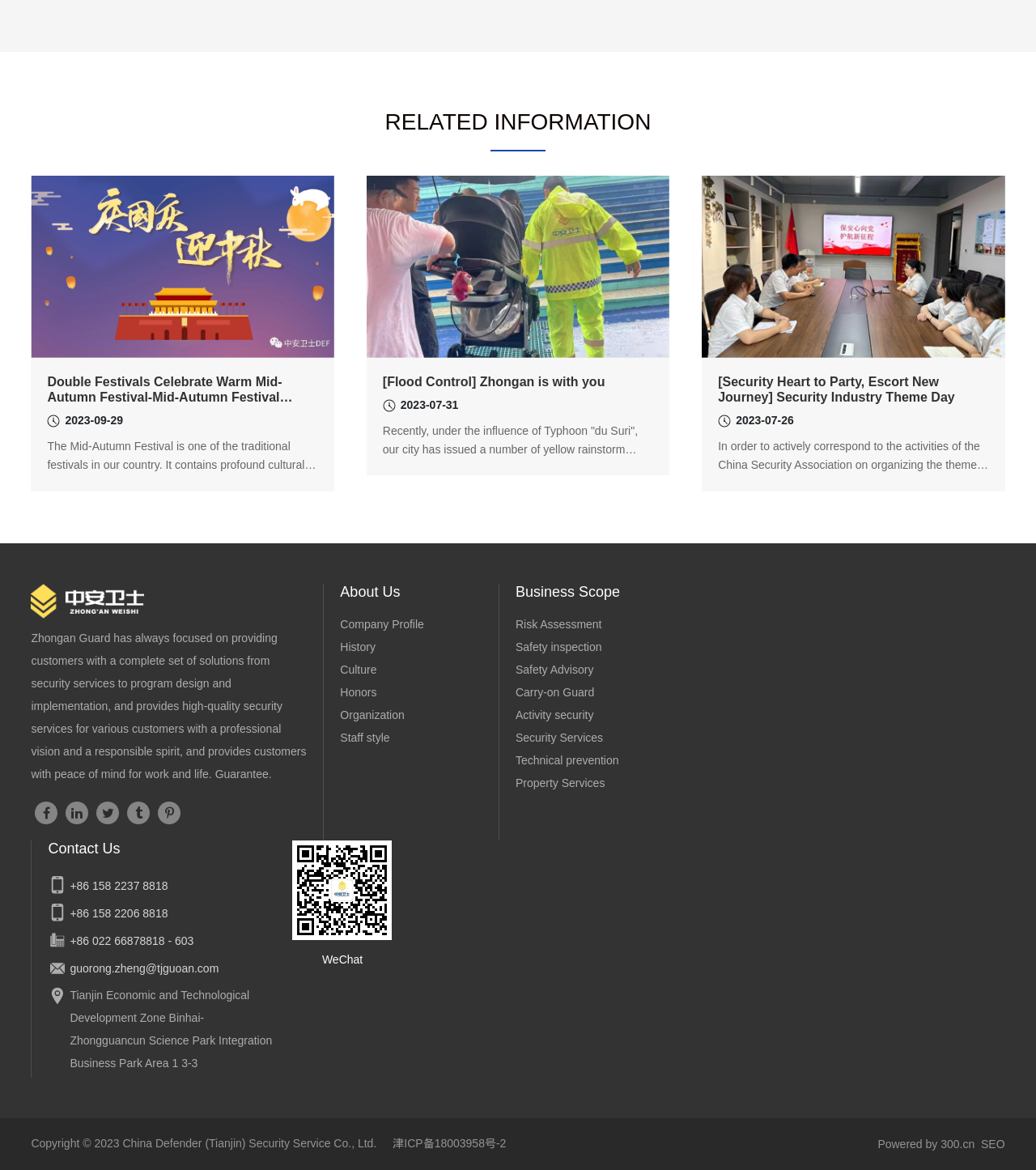Find the bounding box coordinates of the element you need to click on to perform this action: 'Learn about security heart to party, escort new journey'. The coordinates should be represented by four float values between 0 and 1, in the format [left, top, right, bottom].

[0.693, 0.32, 0.922, 0.345]